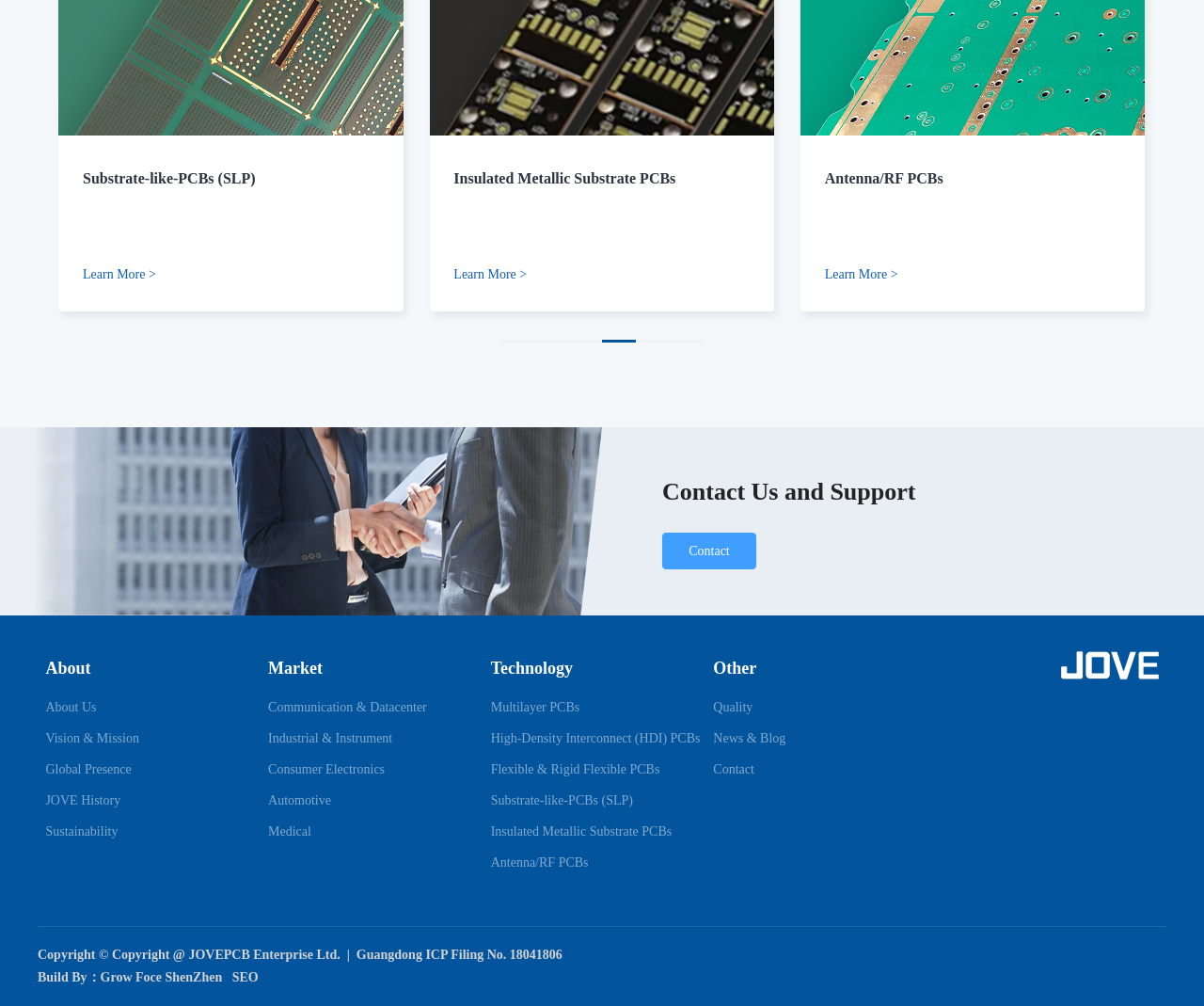Determine the bounding box coordinates of the element's region needed to click to follow the instruction: "Learn more about About Us". Provide these coordinates as four float numbers between 0 and 1, formatted as [left, top, right, bottom].

[0.038, 0.696, 0.08, 0.71]